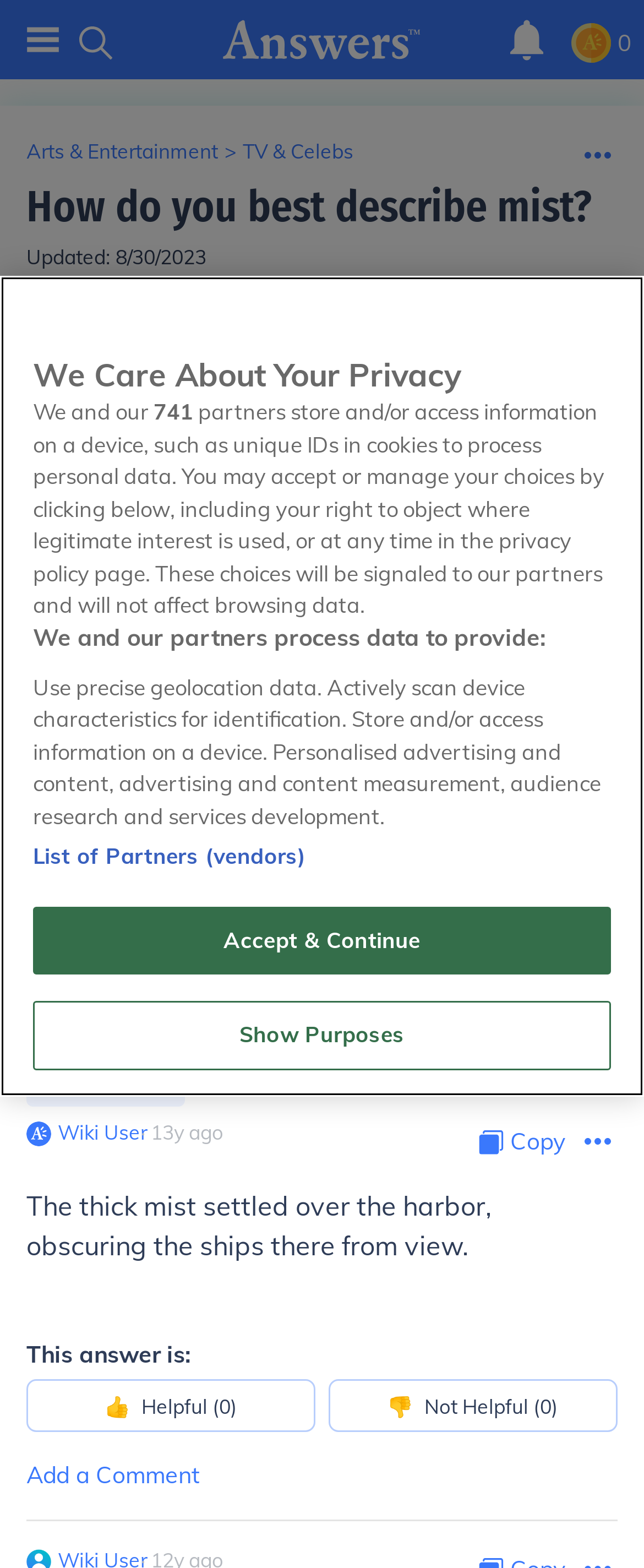Determine the bounding box coordinates of the region I should click to achieve the following instruction: "Click the 'up vote' button". Ensure the bounding box coordinates are four float numbers between 0 and 1, i.e., [left, top, right, bottom].

[0.041, 0.479, 0.49, 0.513]